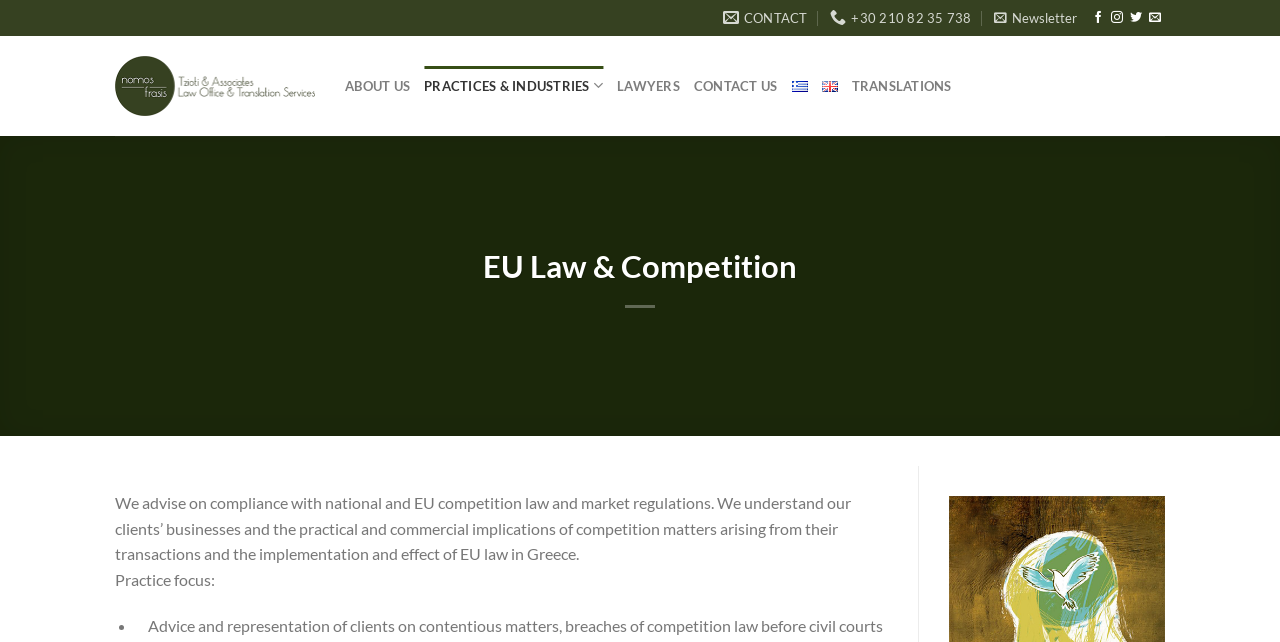Could you provide the bounding box coordinates for the portion of the screen to click to complete this instruction: "Click CONTACT"?

[0.565, 0.004, 0.631, 0.052]